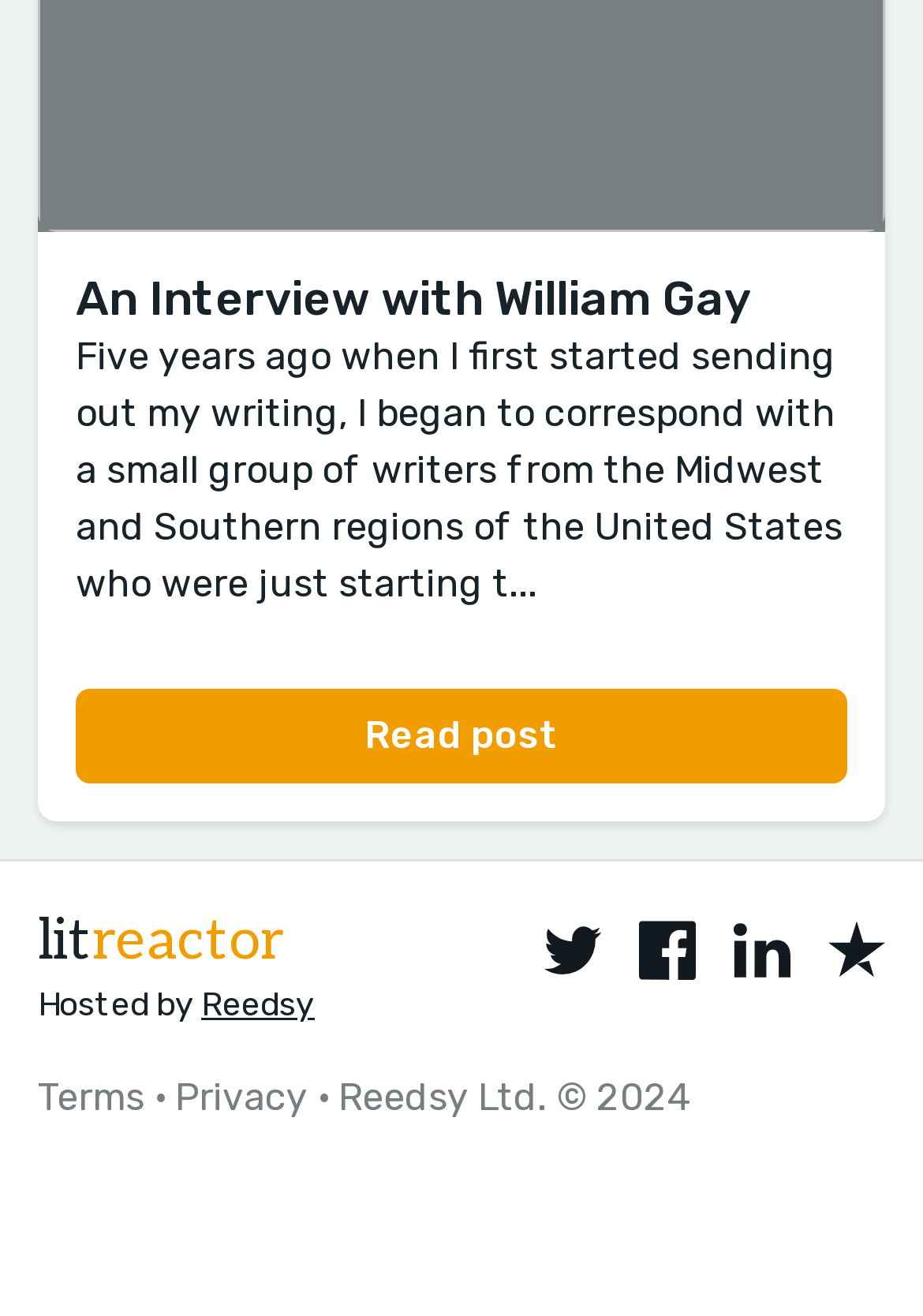How many image elements are present on the webpage?
Respond to the question with a well-detailed and thorough answer.

There are four image elements present on the webpage, each corresponding to a social media link: Twitter, Facebook, LinkedIn, and Trustpilot.